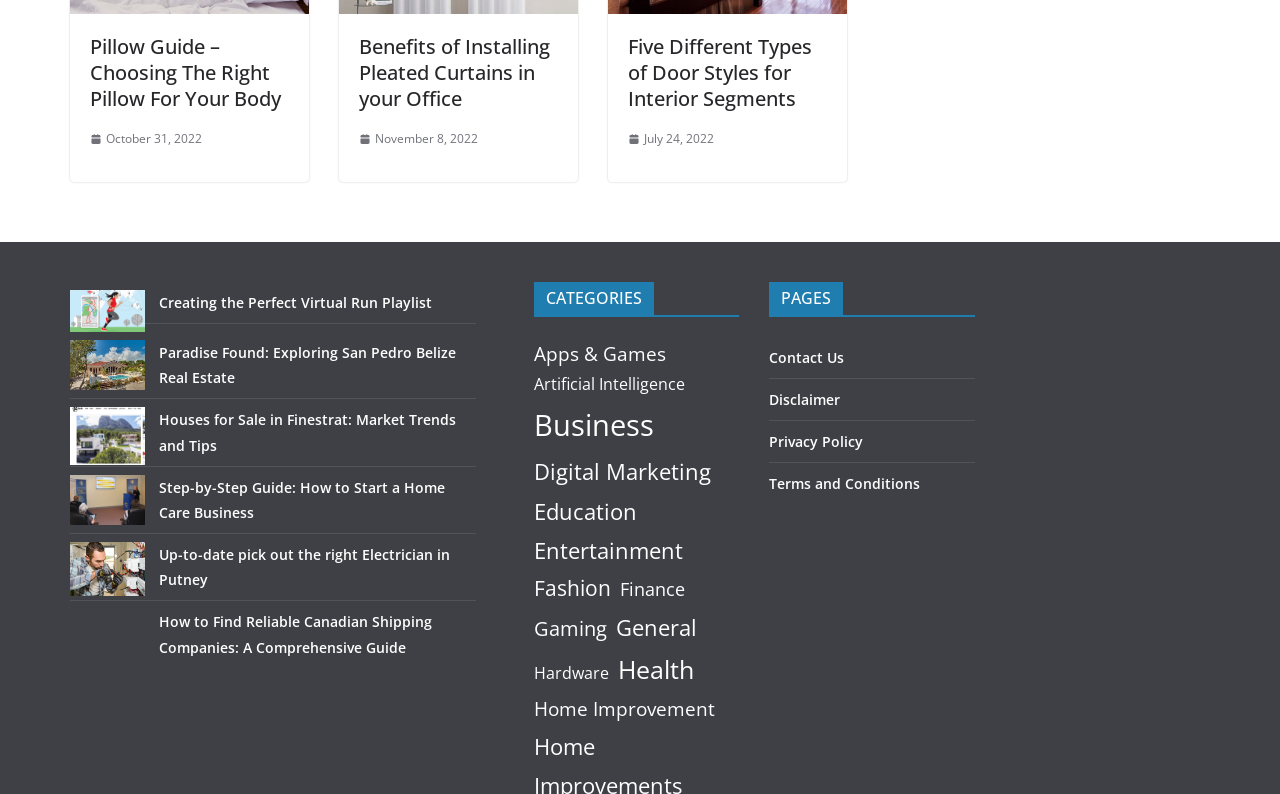What is the date of the article 'Pillow Guide – Choosing The Right Pillow For Your Body'?
Please answer the question with as much detail and depth as you can.

The date of the article 'Pillow Guide – Choosing The Right Pillow For Your Body' can be found by looking at the link element with the text 'October 31, 2022' which is located below the heading element with the text 'Pillow Guide – Choosing The Right Pillow For Your Body'.